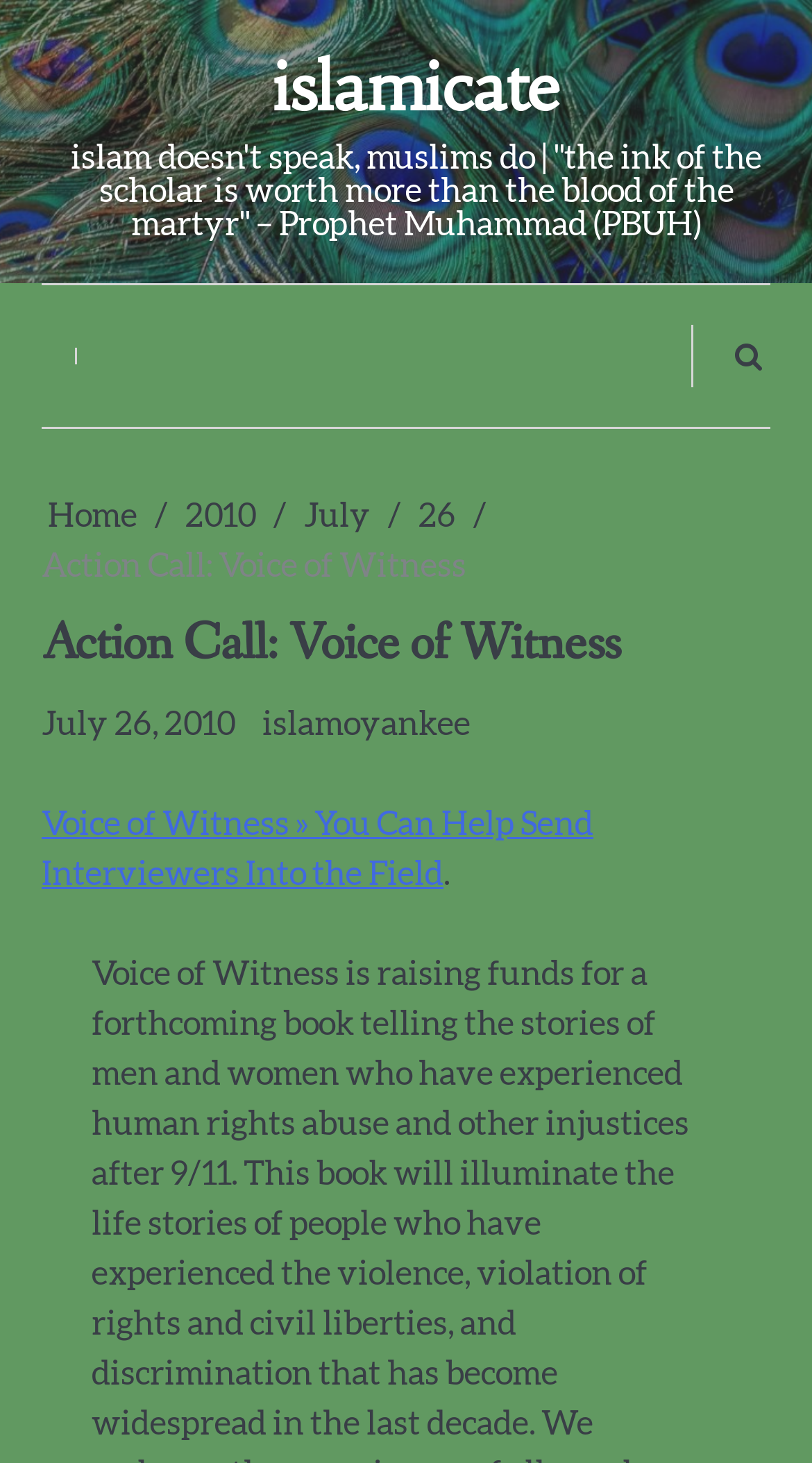Summarize the webpage in an elaborate manner.

The webpage is about "Action Call: Voice of Witness" and appears to be a blog post or article. At the top, there is a header image that spans the entire width of the page. Below the image, there is a link to "islamicate" on the left side, and a block of text that quotes Prophet Muhammad (PBUH) on the right side.

On the right side of the page, there is a navigation section with breadcrumbs, which includes links to "Home", "2010", "July", and "26". Below the breadcrumbs, there is a header that repeats the title "Action Call: Voice of Witness". 

Underneath the header, there are several links and pieces of text. On the left side, there is a link to "July 26, 2010" with a timestamp, and a link to "islamoyankee". On the right side, there is a link to "Voice of Witness » You Can Help Send Interviewers Into the Field", followed by a period. 

There are a total of 7 links on the page, including the one to "islamicate" at the top. The text on the page is organized into clear sections, with the main content on the right side and the navigation and metadata on the left side.